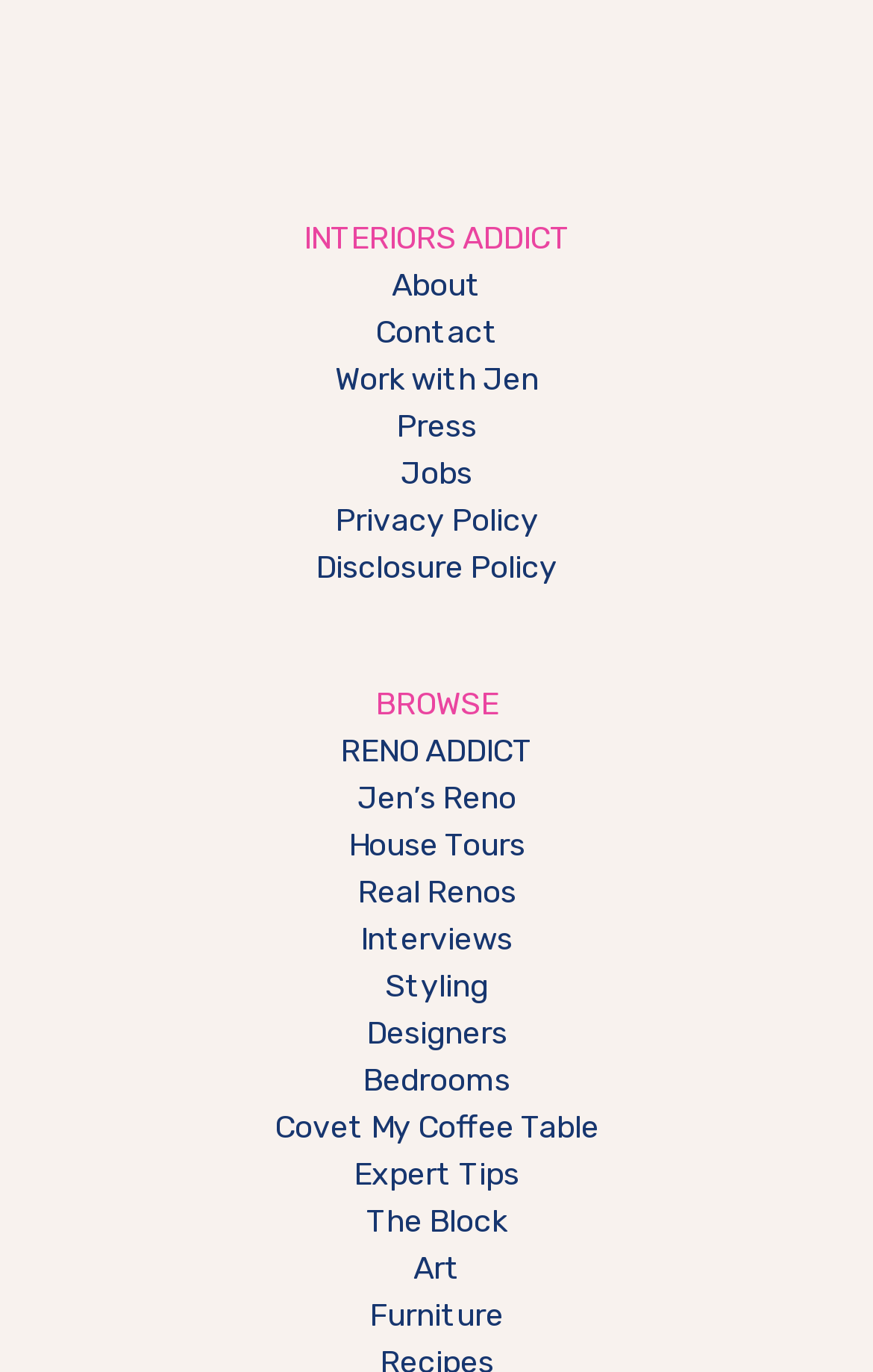Please identify the bounding box coordinates of the region to click in order to complete the task: "go to about page". The coordinates must be four float numbers between 0 and 1, specified as [left, top, right, bottom].

[0.449, 0.195, 0.551, 0.223]